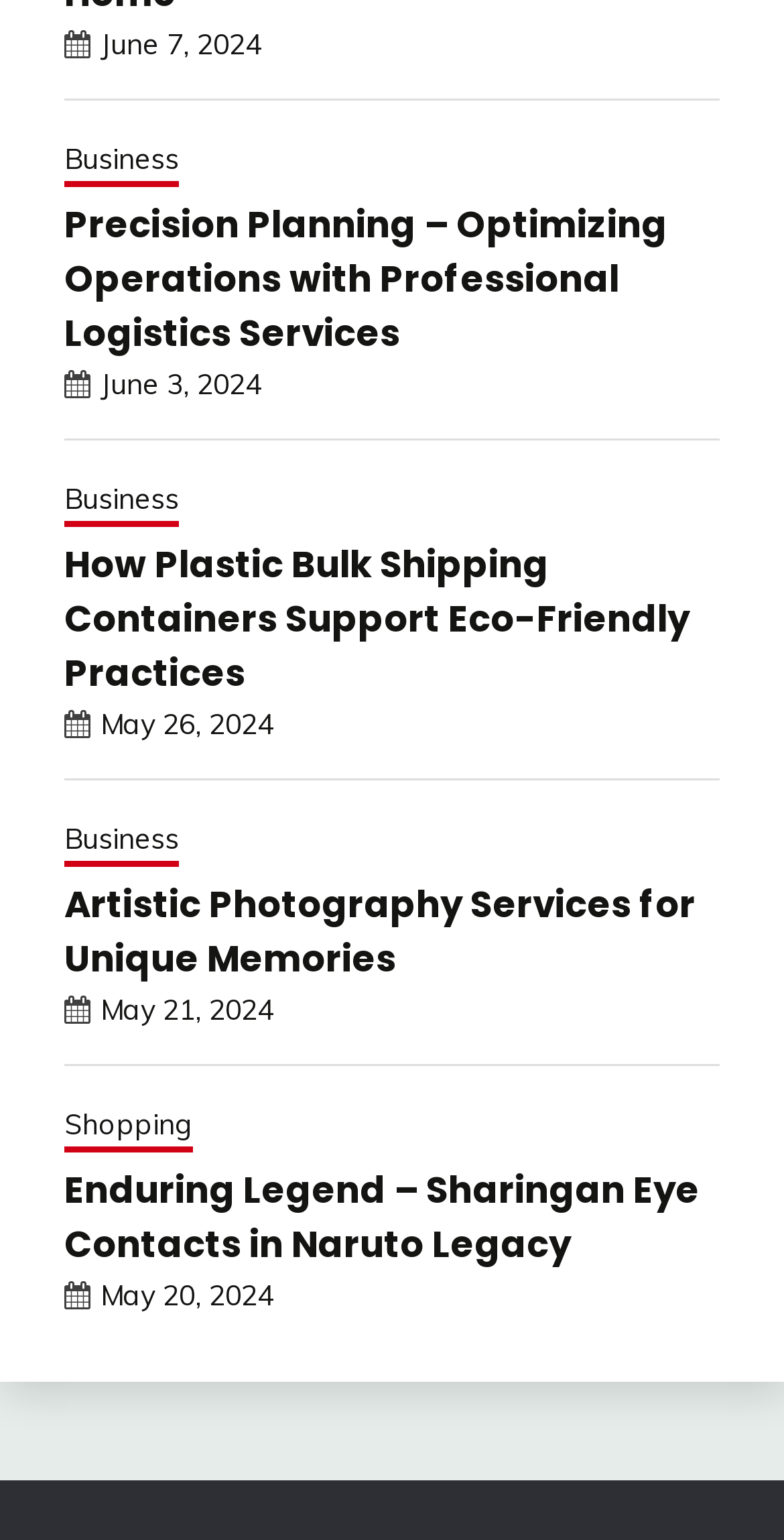Provide the bounding box coordinates of the area you need to click to execute the following instruction: "click on the link to Precision Planning article".

[0.082, 0.128, 0.918, 0.233]